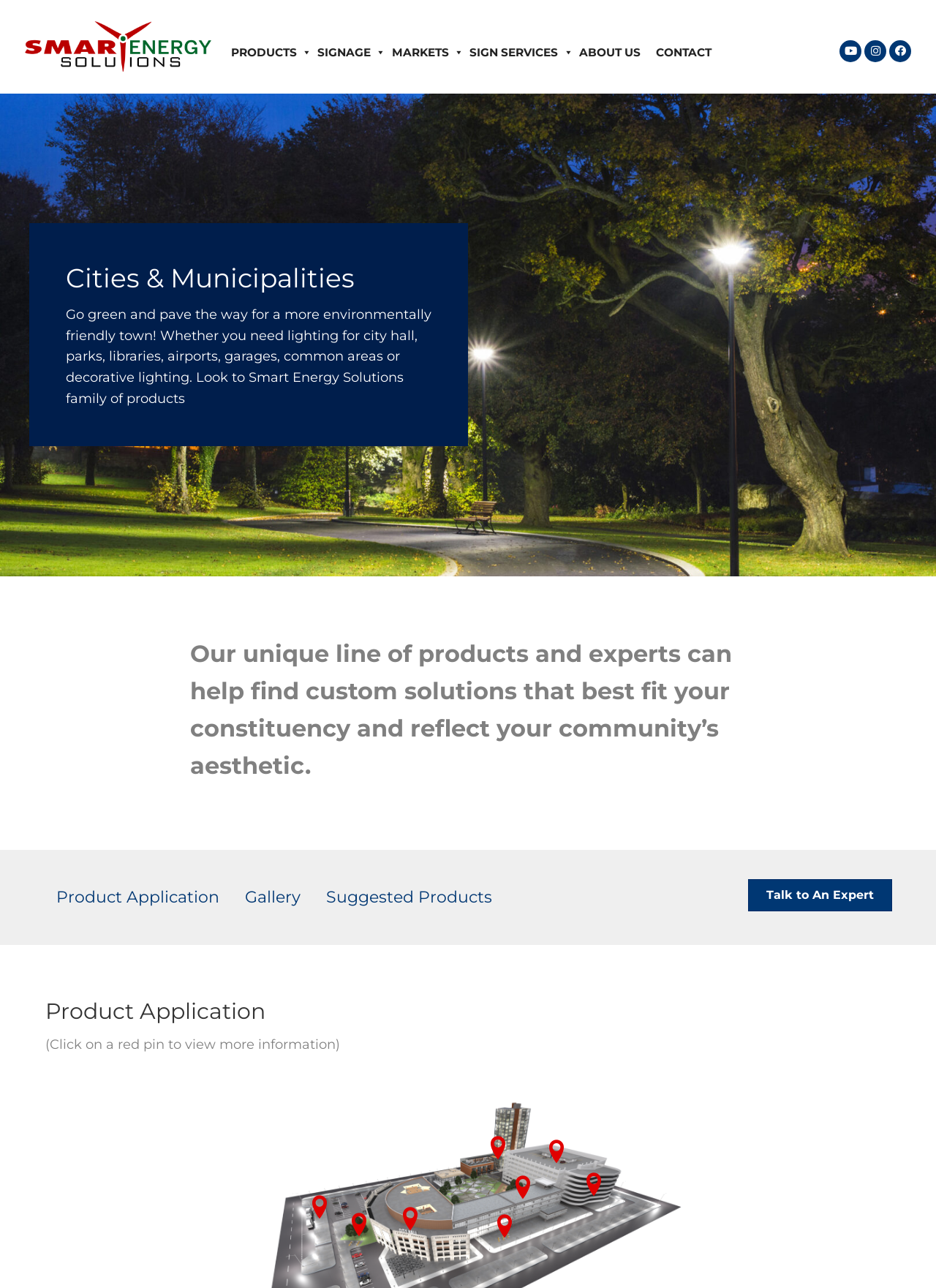Give the bounding box coordinates for this UI element: "Accept All Cookies". The coordinates should be four float numbers between 0 and 1, arranged as [left, top, right, bottom].

None